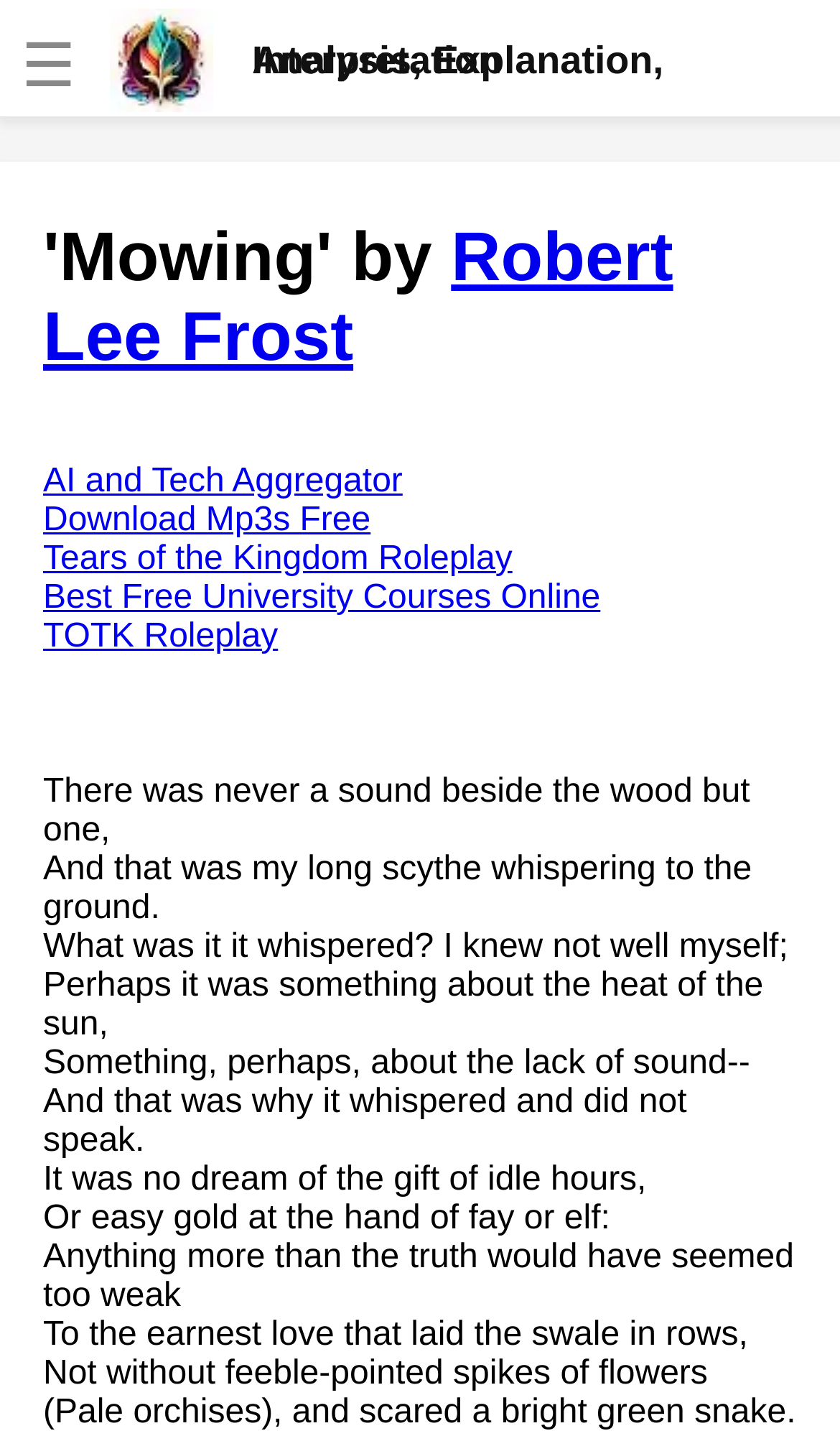Please mark the clickable region by giving the bounding box coordinates needed to complete this instruction: "Click the link to download Mp3s for free".

[0.051, 0.349, 0.441, 0.375]